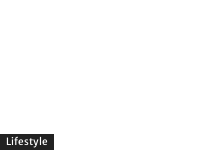What type of content is suggested below the label? Observe the screenshot and provide a one-word or short phrase answer.

Articles or discussions